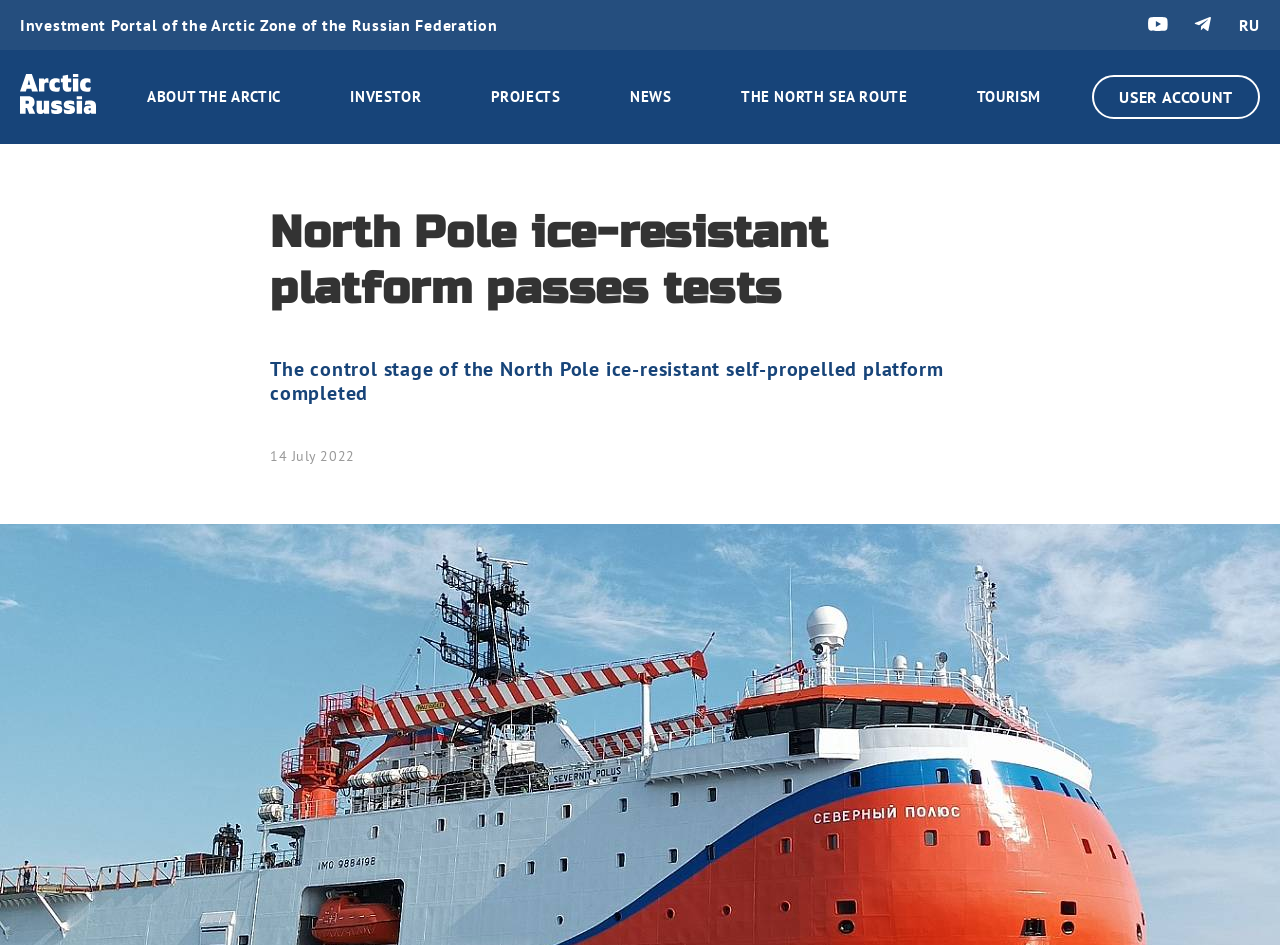Answer the question with a single word or phrase: 
How many links are there in the top navigation menu?

6